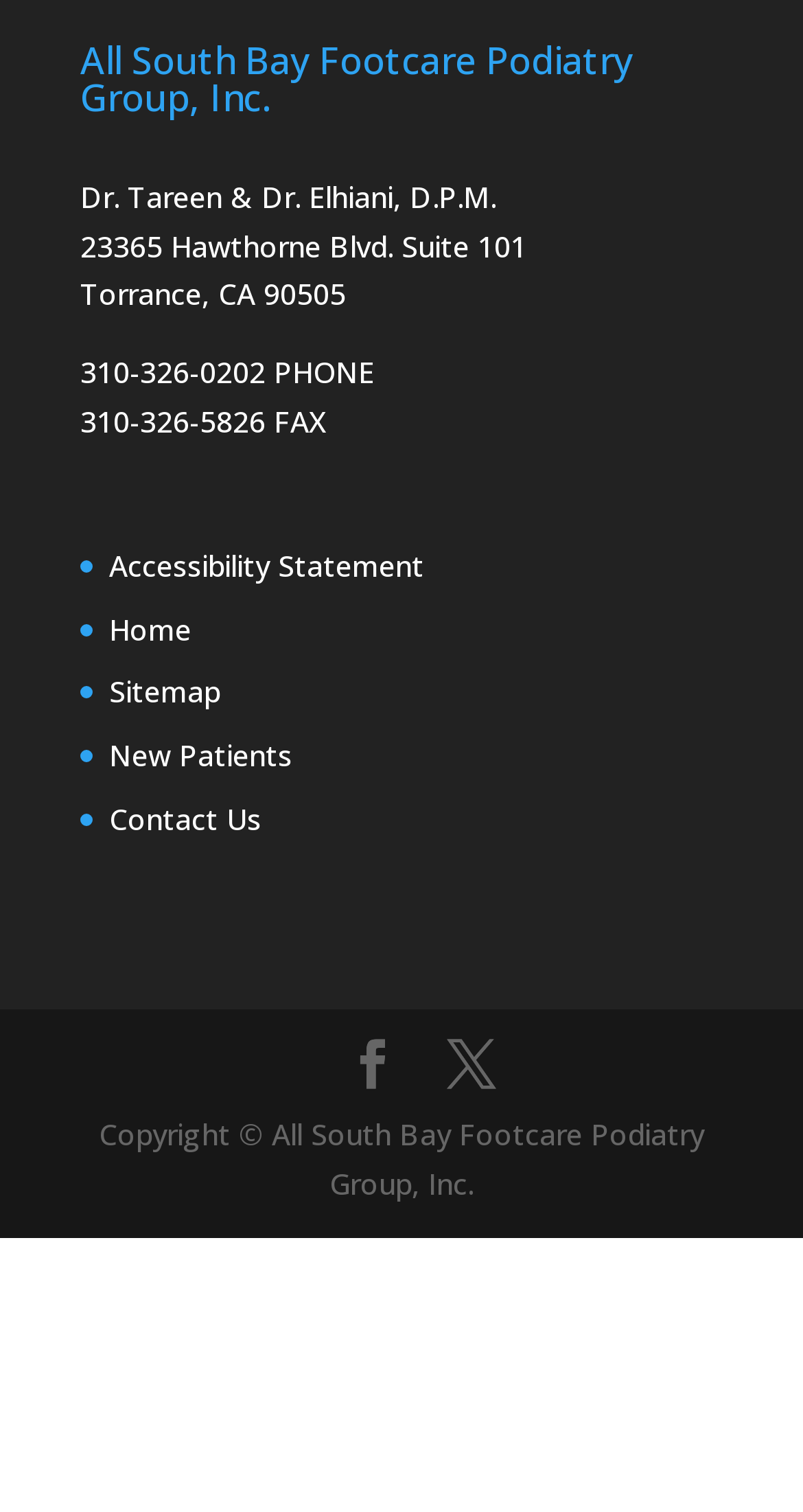What is the phone number of the podiatry group?
Provide a comprehensive and detailed answer to the question.

The phone number of the podiatry group can be found in the StaticText element that reads '310-326-0202 PHONE', which is located below the address of the group.